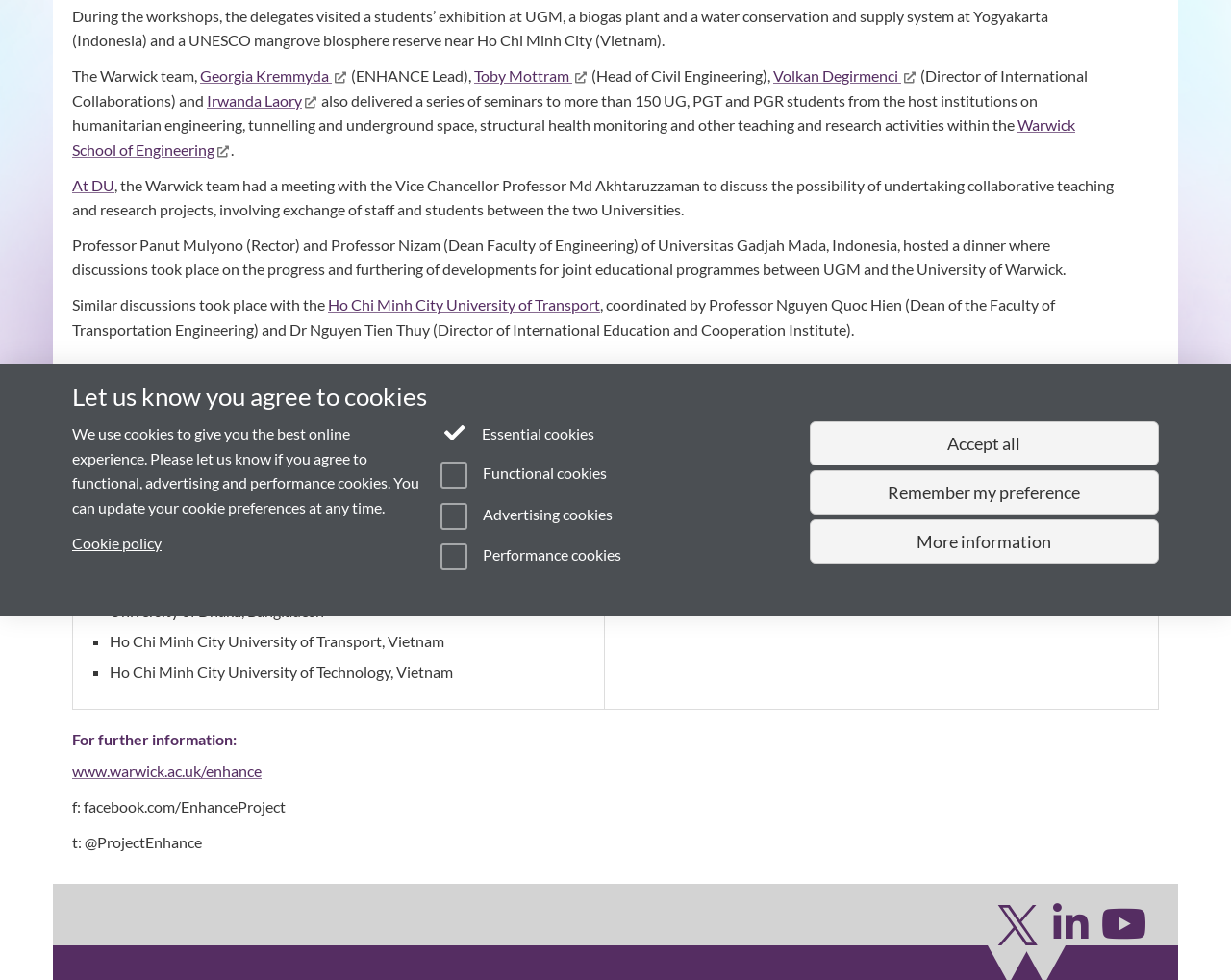Using floating point numbers between 0 and 1, provide the bounding box coordinates in the format (top-left x, top-left y, bottom-right x, bottom-right y). Locate the UI element described here: Cookie policy

[0.059, 0.545, 0.131, 0.563]